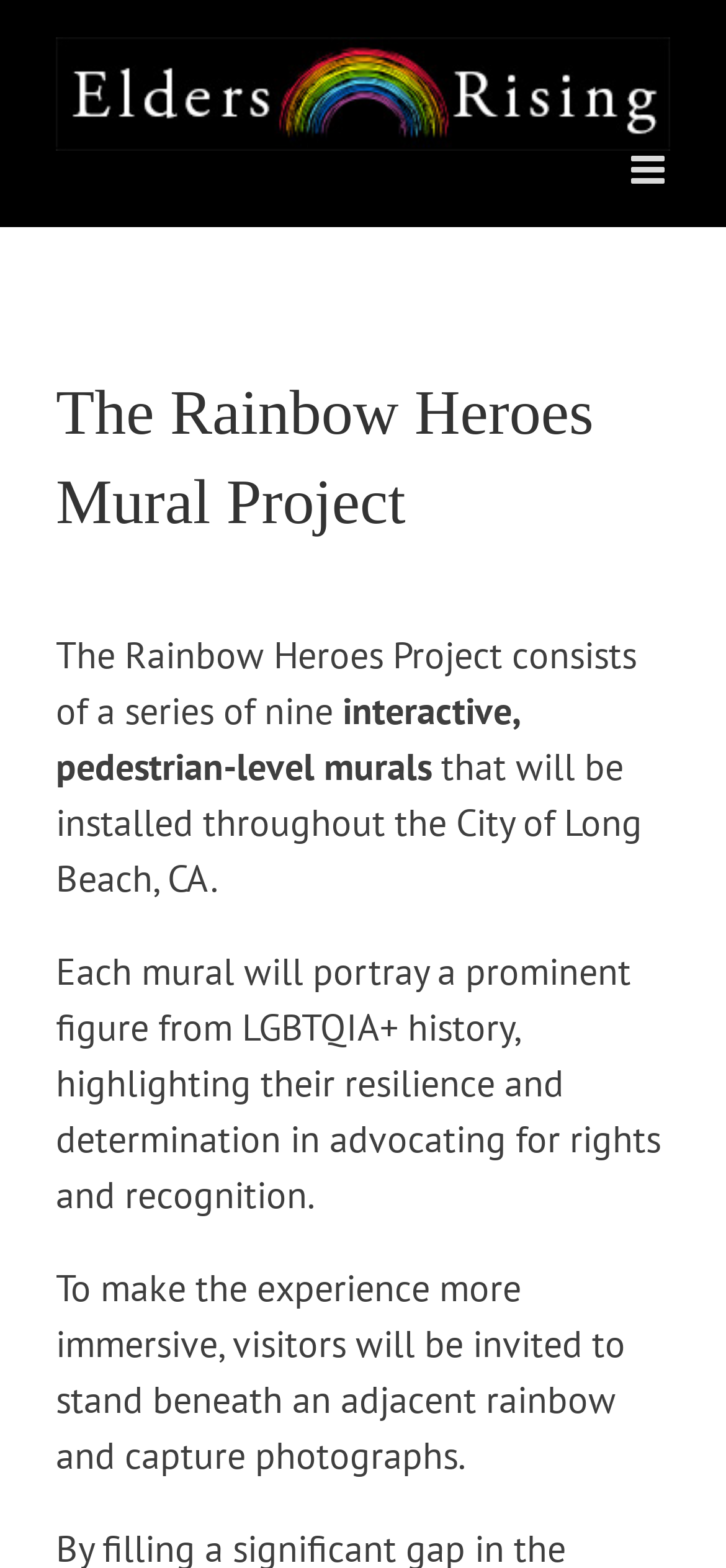Based on the image, provide a detailed and complete answer to the question: 
What will each mural portray?

Each mural will portray a prominent figure from LGBTQIA+ history, highlighting their resilience and determination in advocating for rights and recognition, as stated on the webpage.